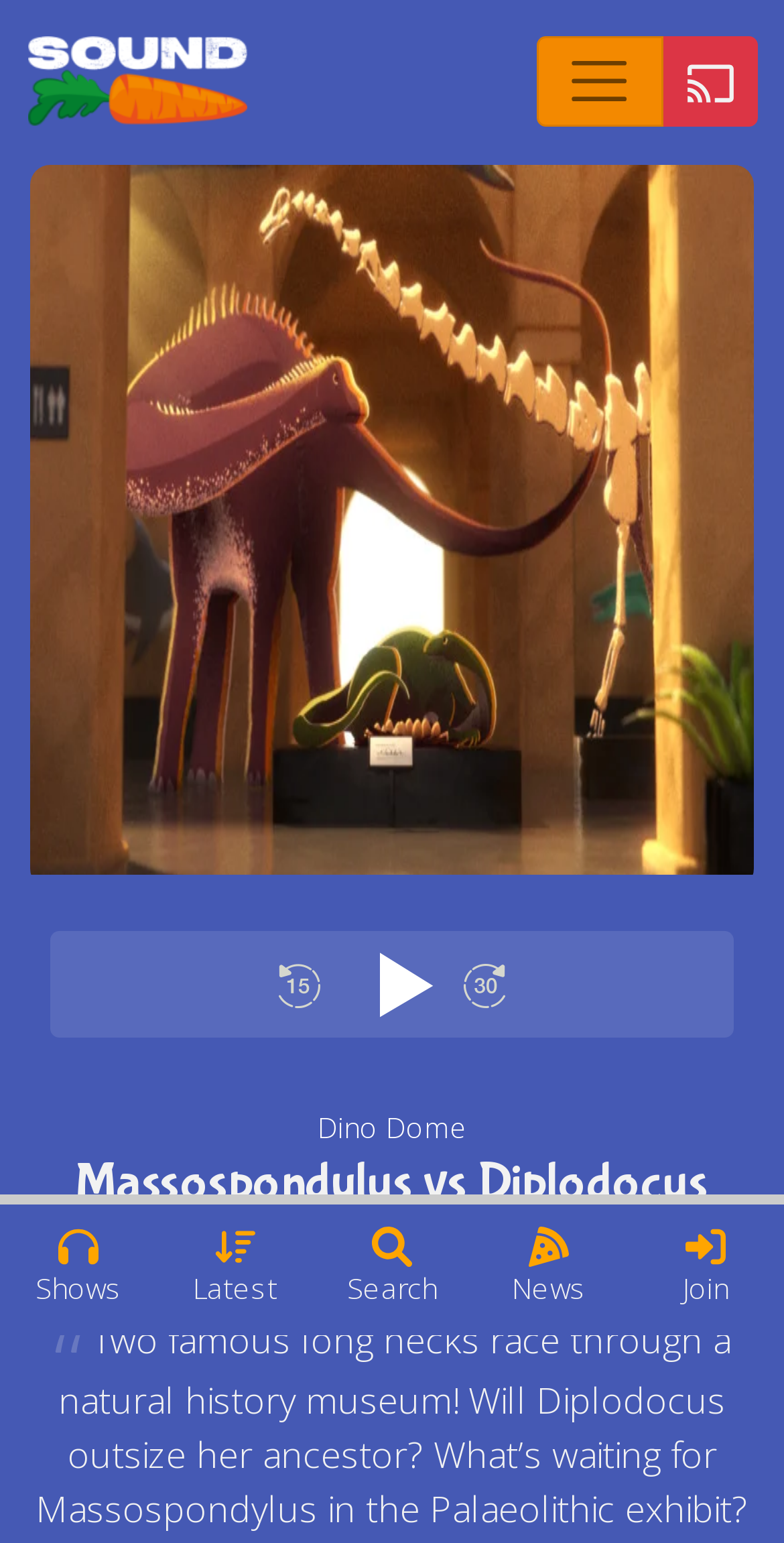Identify and provide the main heading of the webpage.

Massospondylus vs Diplodocus